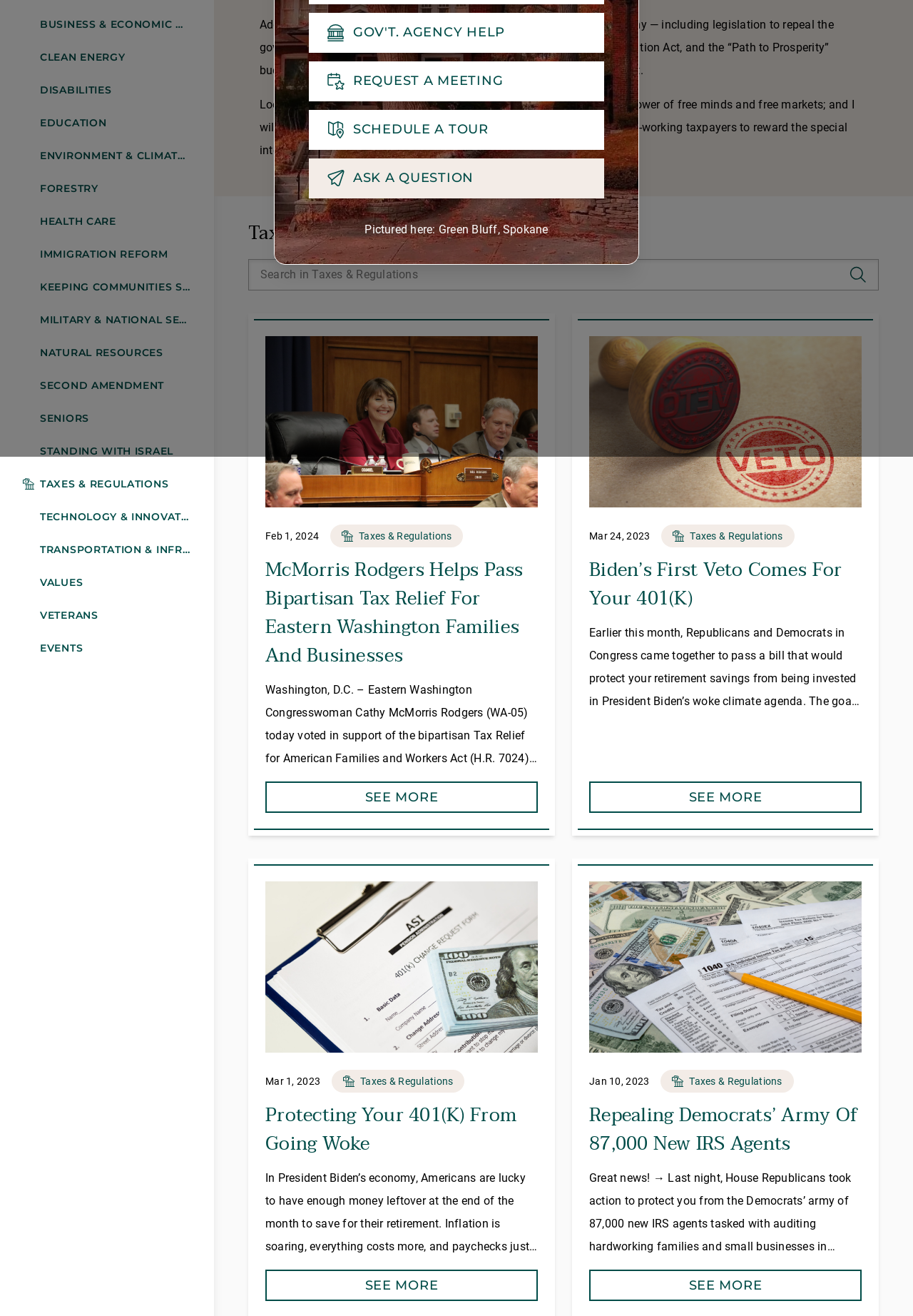Determine the bounding box for the UI element described here: "aria-label="set focus"".

[0.272, 0.197, 0.962, 0.221]